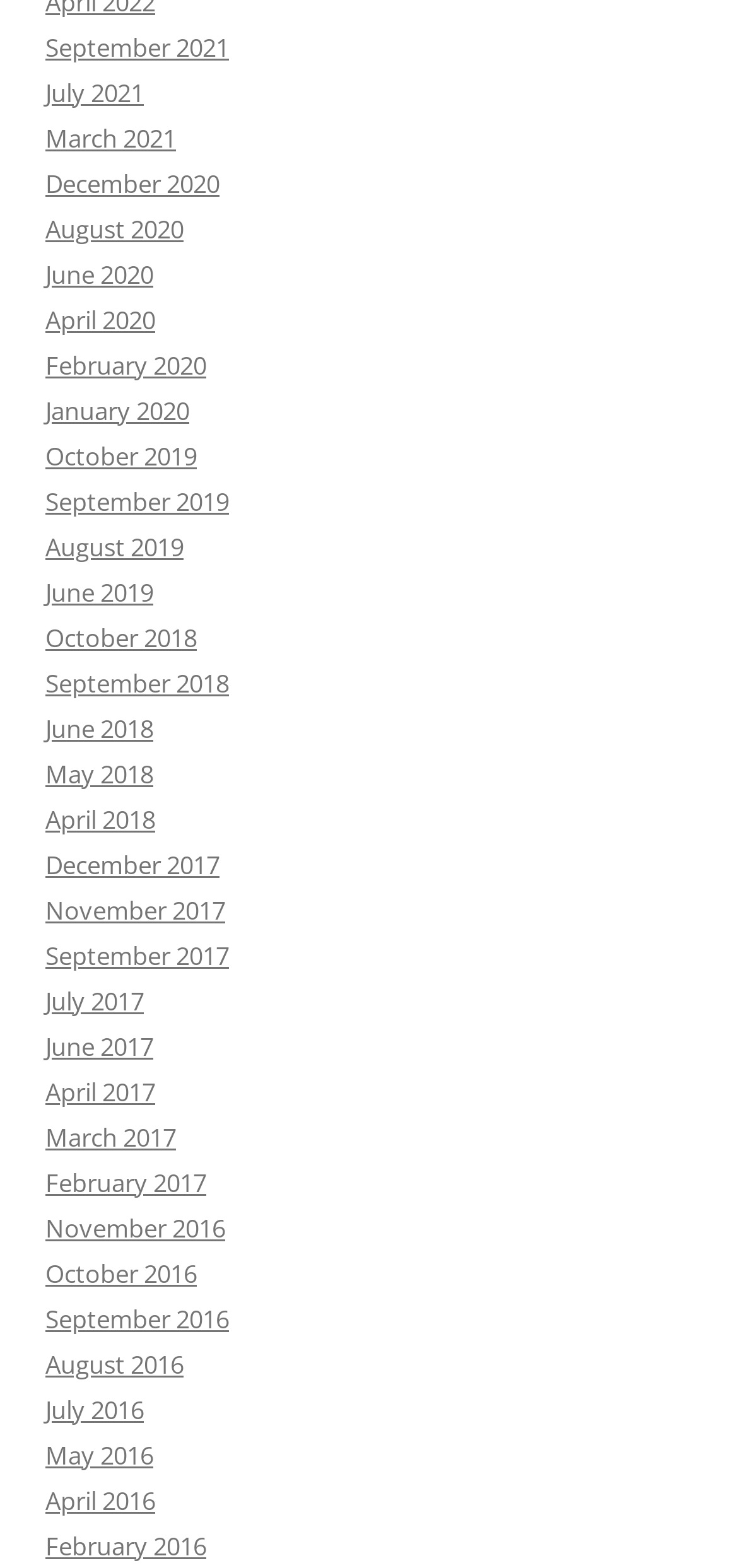Use a single word or phrase to answer the question:
How many links are available for the year 2019?

3